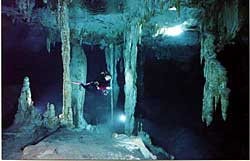Give a detailed account of what is happening in the image.

The image showcases the breathtaking beauty of a cenote cavern in Playa del Carmen, Mexico, a popular destination for divers. It features a diver exploring the underwater cave system, illuminated by artificial lights that reveal stunning rock formations and stalactites hanging from the ceiling. The crystal-clear water enhances visibility, allowing a glimpse into the cavern's mysterious depths. This captivating scene highlights the unique ecosystem found in cenotes, making it a prime spot for adventure seekers and diving enthusiasts. Cenote cavern diving experiences often include guided tours, ensuring safety while exploring these magnificent underwater landscapes.